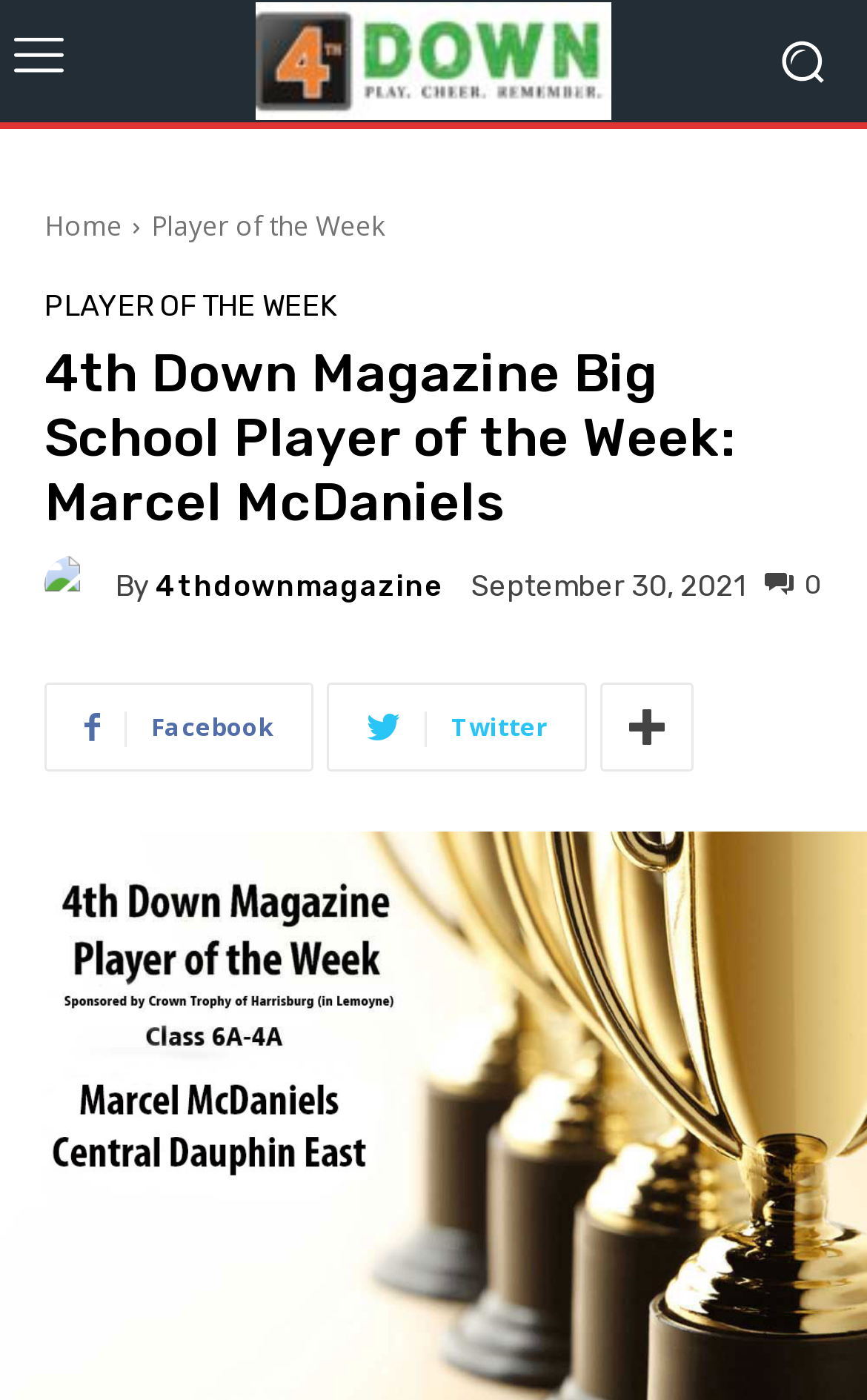Please find the bounding box coordinates of the element that you should click to achieve the following instruction: "Go to Home page". The coordinates should be presented as four float numbers between 0 and 1: [left, top, right, bottom].

[0.051, 0.148, 0.141, 0.175]